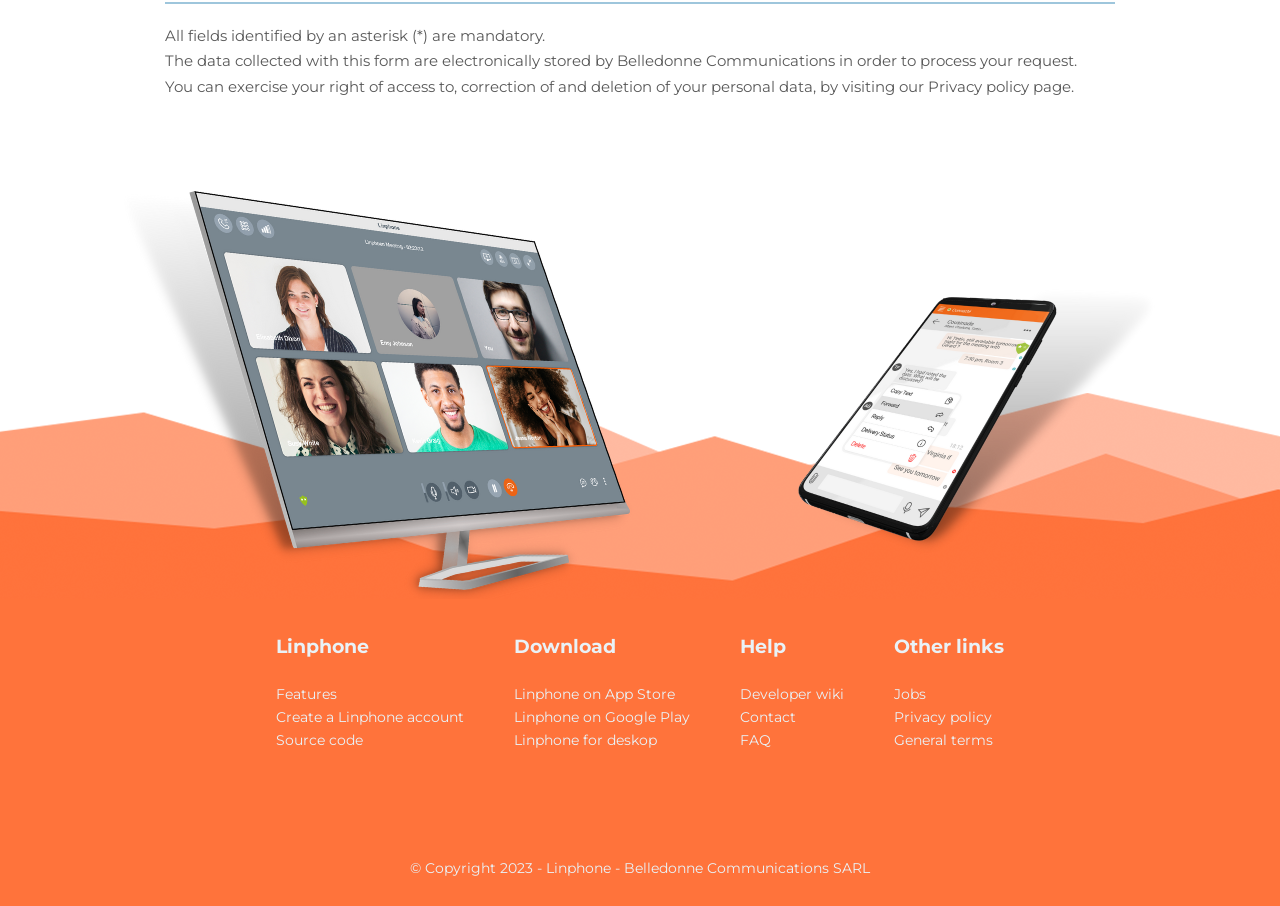Locate the bounding box coordinates of the area where you should click to accomplish the instruction: "Check Privacy policy".

[0.698, 0.781, 0.775, 0.801]